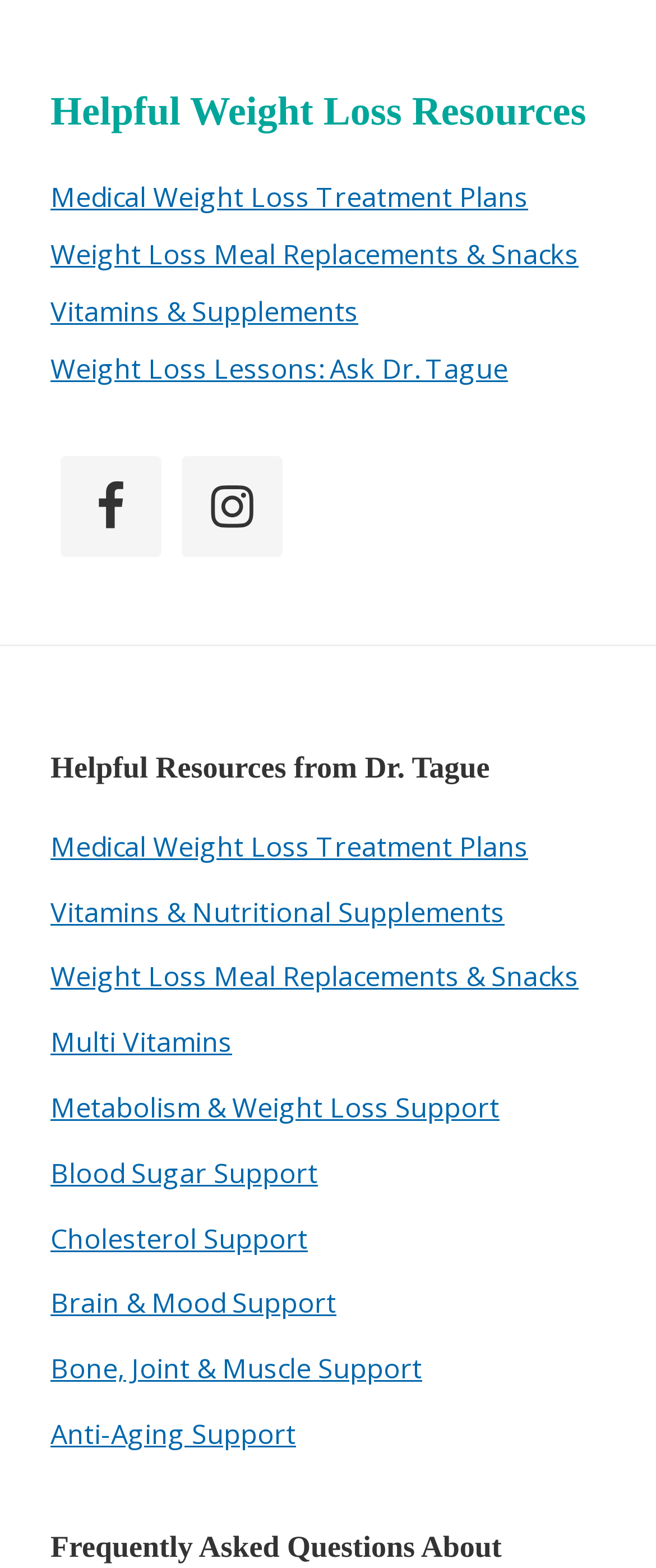Please answer the following question using a single word or phrase: 
What is the purpose of the links under 'Helpful Resources from Dr. Tague'?

Provide weight loss resources